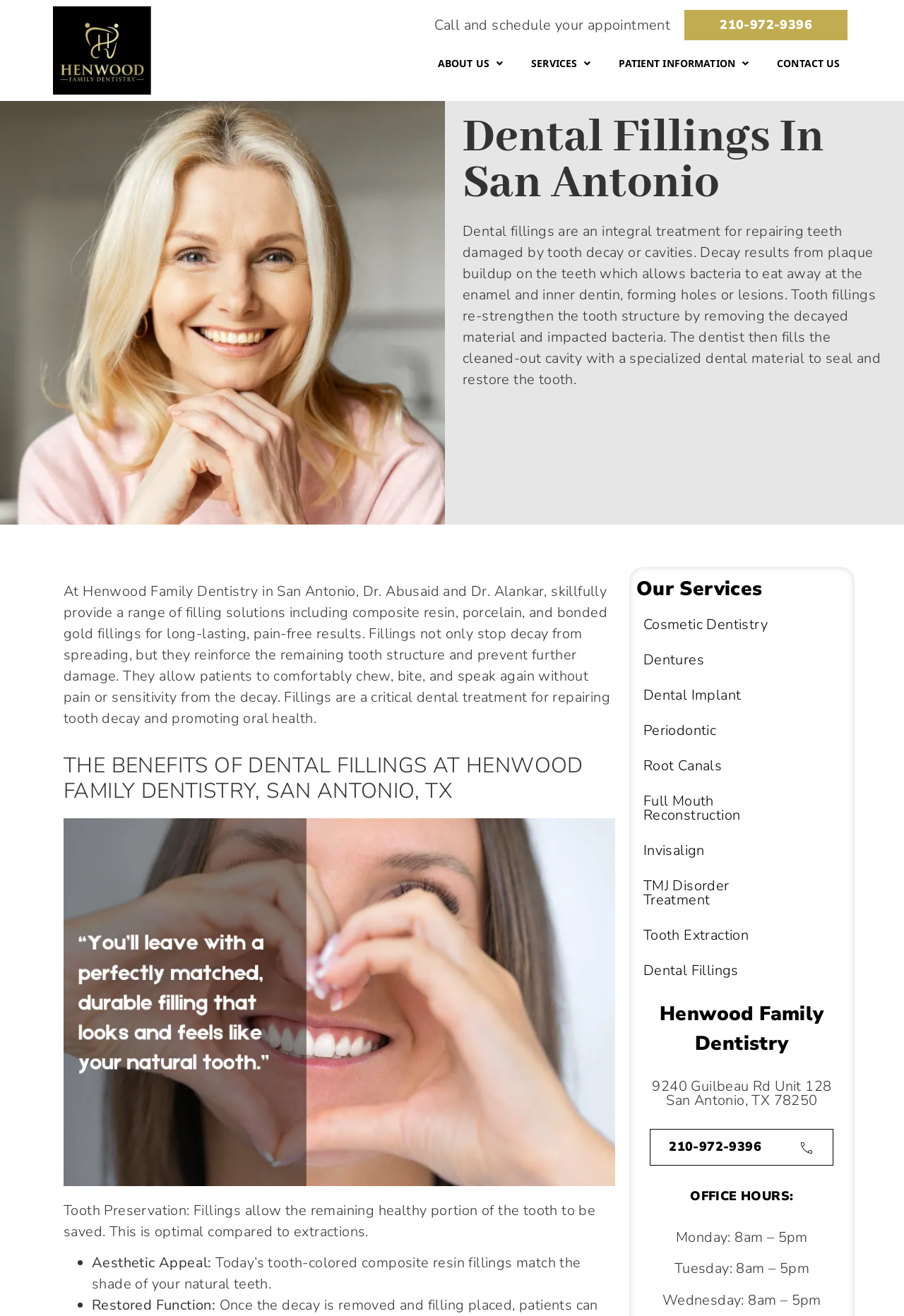Generate a thorough caption detailing the webpage content.

This webpage is about Henwood Family Dentistry, a dental clinic in San Antonio, TX, that offers dental fillings and other services. At the top left corner, there is a logo of Henwood Family Dentistry. Next to the logo, there is a call-to-action button "Call and schedule your appointment" with a phone number "210-972-9396". 

Below the logo and the call-to-action button, there is a navigation menu with links to "ABOUT US", "SERVICES", "PATIENT INFORMATION", and "CONTACT US". 

The main content of the webpage is divided into several sections. The first section has a heading "Dental Fillings In San Antonio" and a paragraph of text that explains what dental fillings are and how they can help repair teeth damaged by tooth decay or cavities. 

Below this section, there is another section with a heading "THE BENEFITS OF DENTAL FILLINGS AT HENWOOD FAMILY DENTISTRY, SAN ANTONIO, TX". This section has an image of a dental filling and three bullet points that list the benefits of dental fillings, including tooth preservation, aesthetic appeal, and restored function. 

To the right of these sections, there is a sidebar that lists the services offered by Henwood Family Dentistry, including cosmetic dentistry, dentures, dental implants, and more. 

At the bottom of the webpage, there is a section with the clinic's contact information, including the address "9240 Guilbeau Rd Unit 128, San Antonio, TX 78250" and phone number "210-972-9396". There is also a section that lists the clinic's office hours, from Monday to Wednesday, from 8am to 5pm.